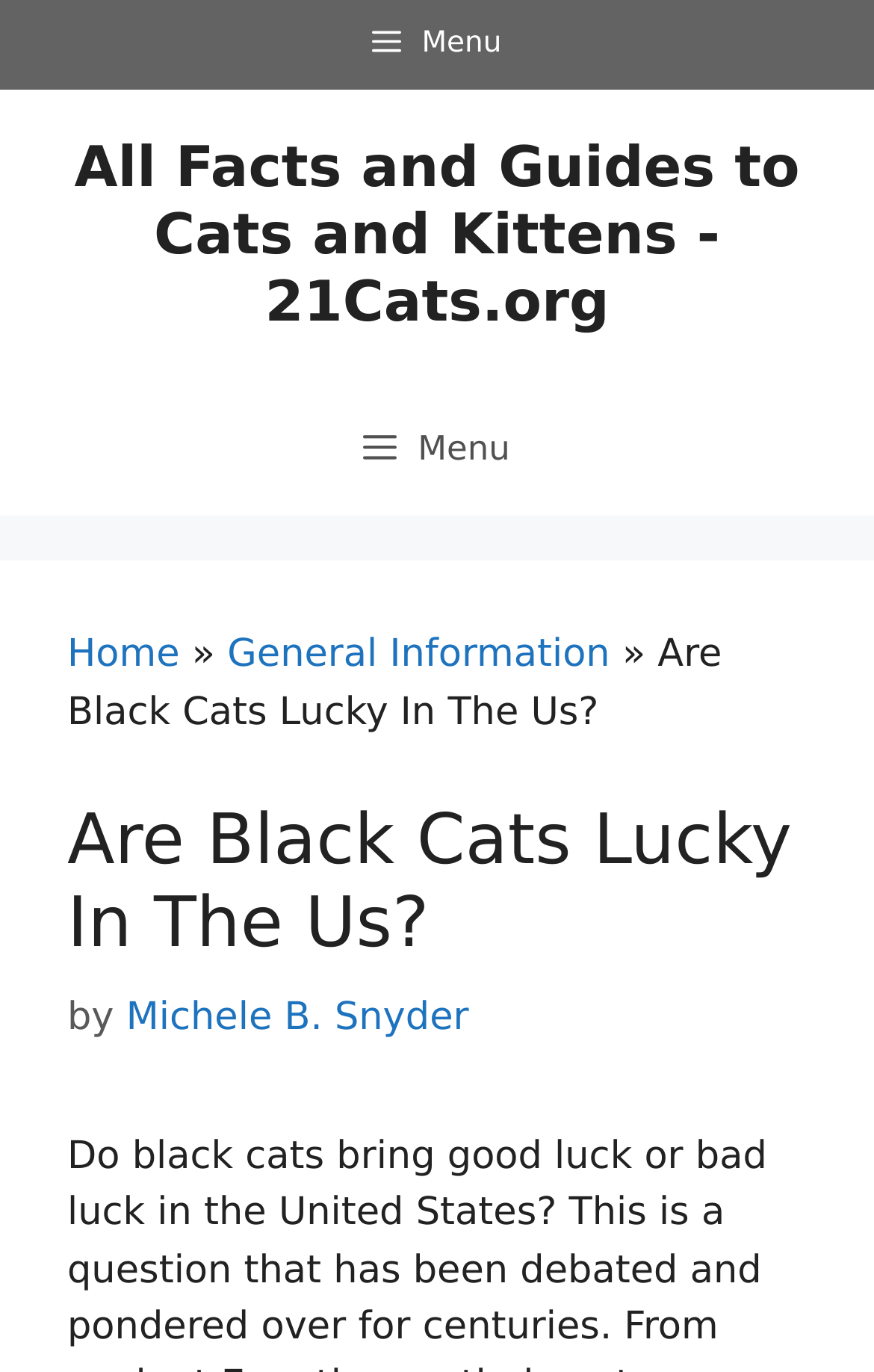What is the current page about?
Based on the screenshot, answer the question with a single word or phrase.

Black cats' luck